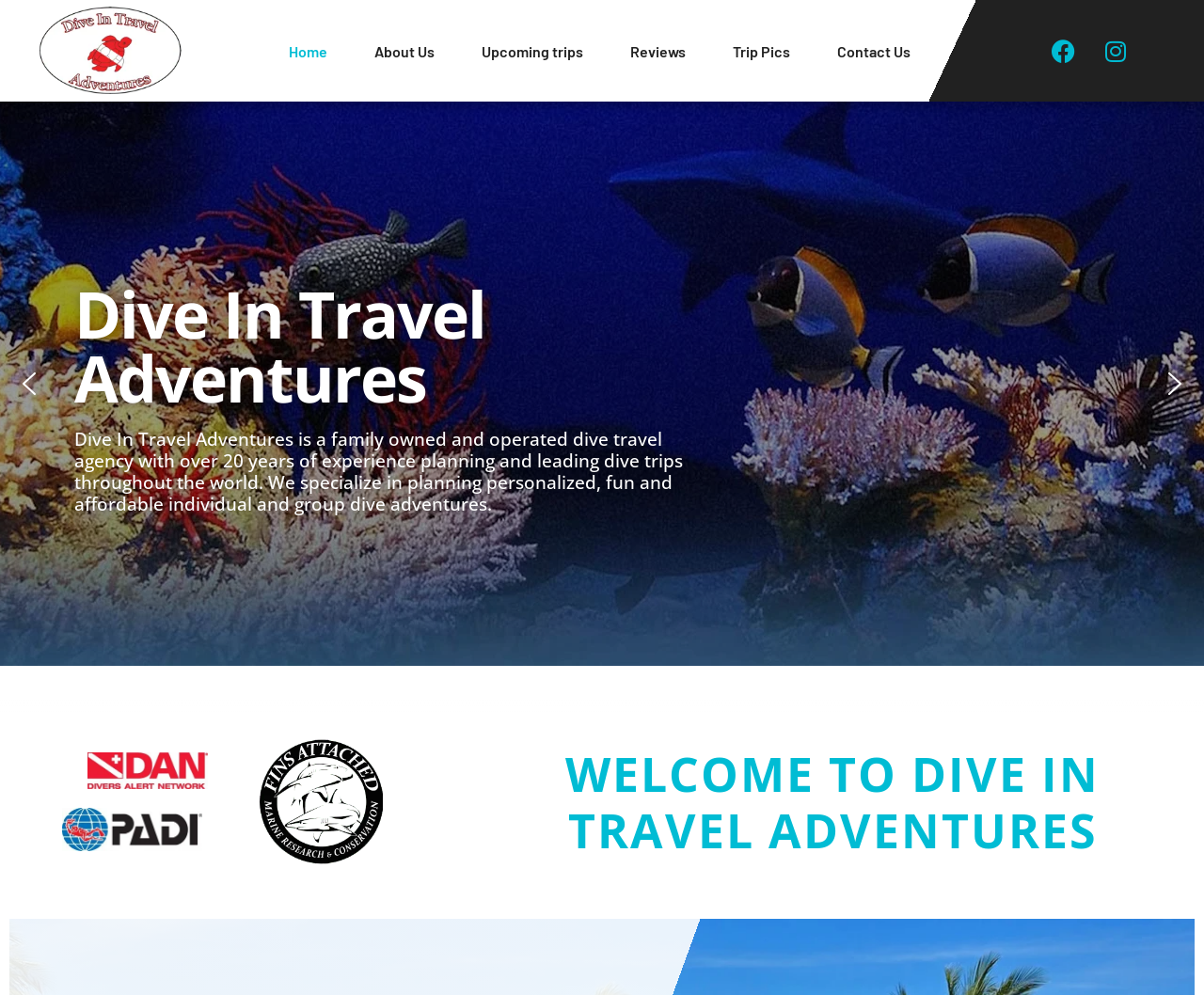Pinpoint the bounding box coordinates of the area that must be clicked to complete this instruction: "Click on Home".

[0.24, 0.03, 0.272, 0.072]